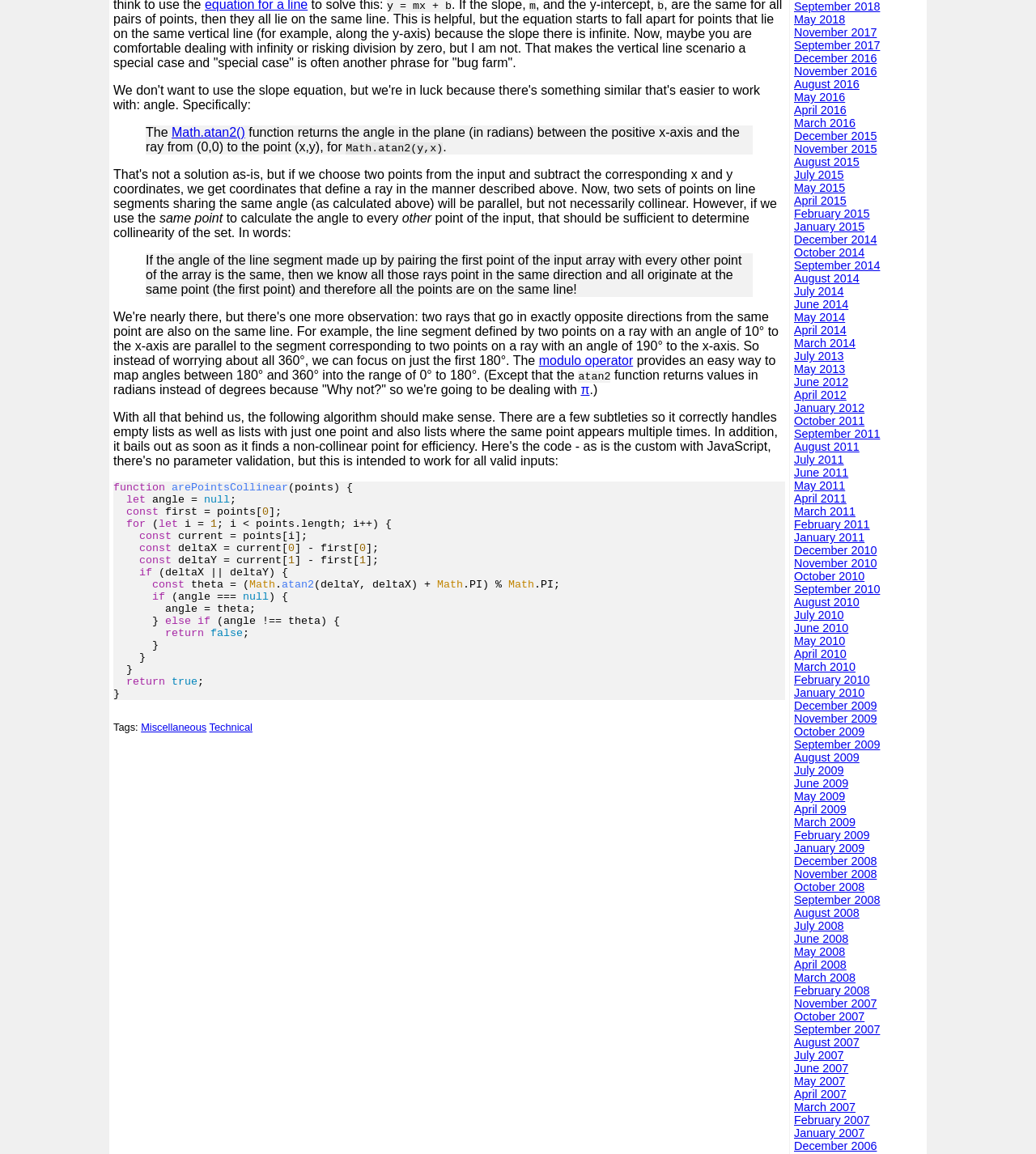What is the variable 'theta' used for?
Using the visual information, answer the question in a single word or phrase.

Stores the calculated angle